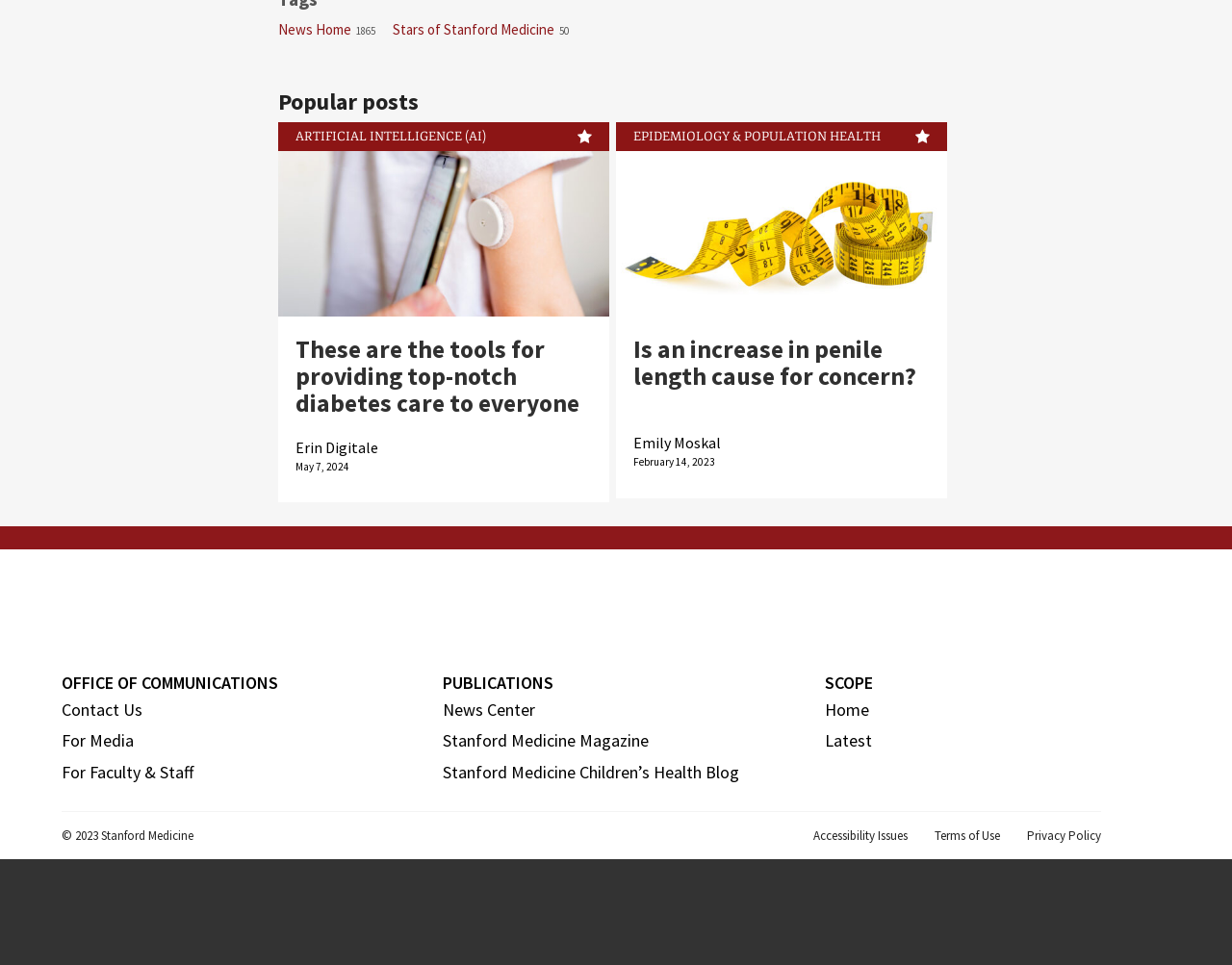What is the category of the first article?
From the details in the image, answer the question comprehensively.

I looked at the first article element [106] and found the StaticText element [279] with the text 'ARTIFICIAL INTELLIGENCE (AI)', which indicates the category of the article.